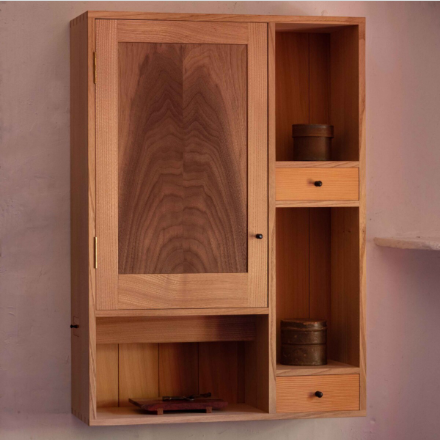What is the duration of the intensive woodworking workshop?
Based on the image content, provide your answer in one word or a short phrase.

26 days